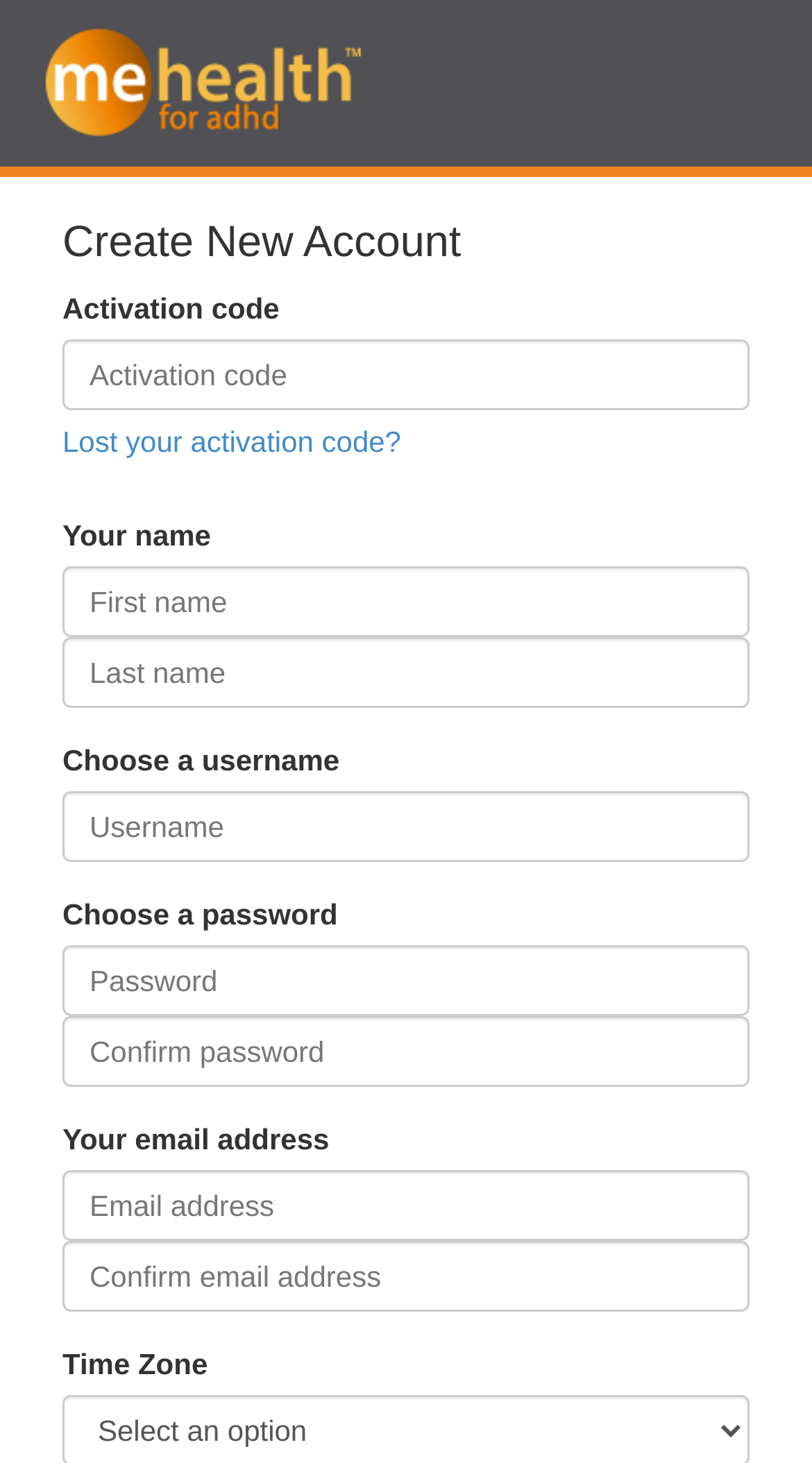What is the purpose of this webpage?
Please provide a comprehensive answer based on the visual information in the image.

Based on the webpage structure and the elements present, it appears that the purpose of this webpage is to create a new account for mehealth for ADHD. The presence of text fields for activation code, name, username, password, email address, and time zone suggests that the user is required to provide this information to create a new account.